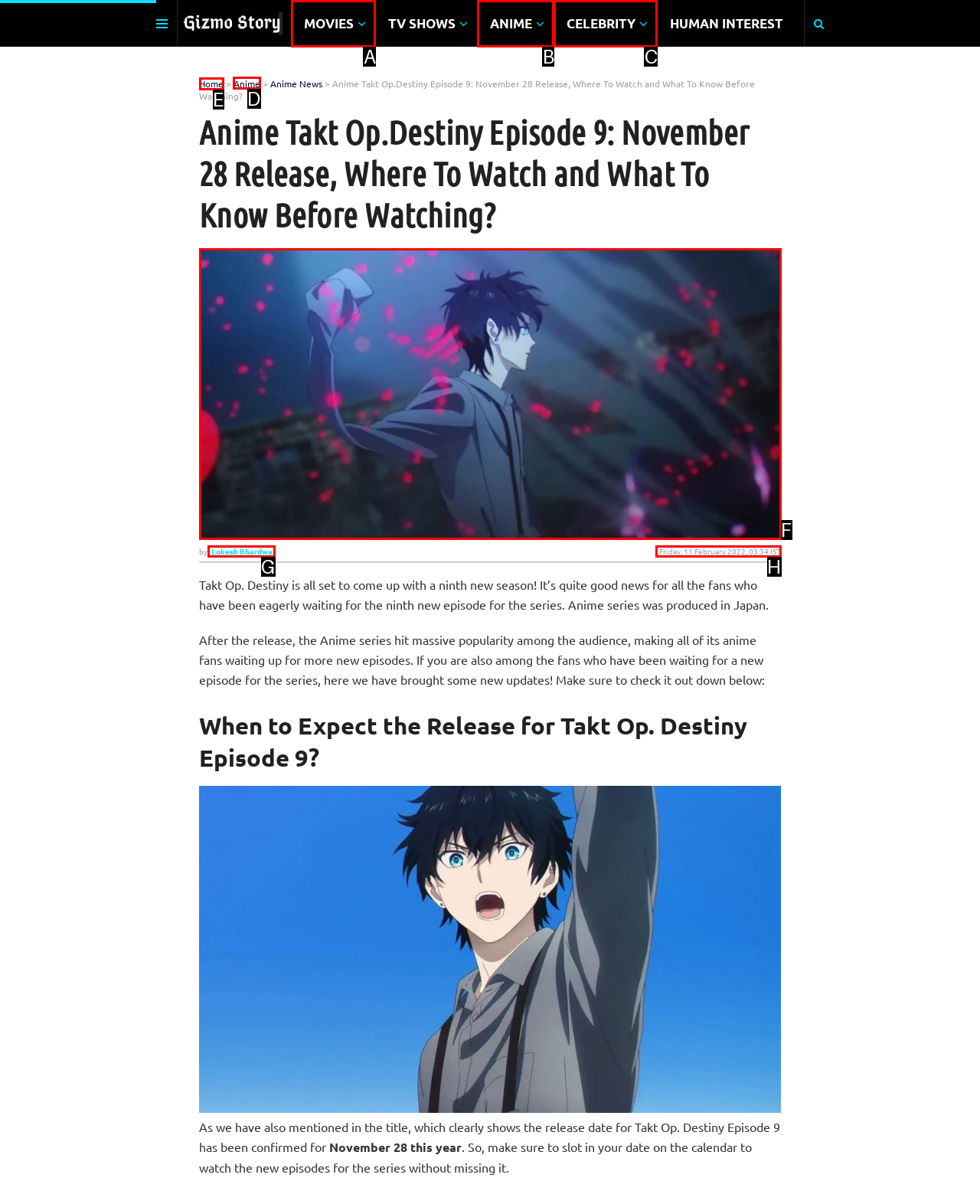Select the appropriate letter to fulfill the given instruction: Click on the 'Anime' link
Provide the letter of the correct option directly.

D